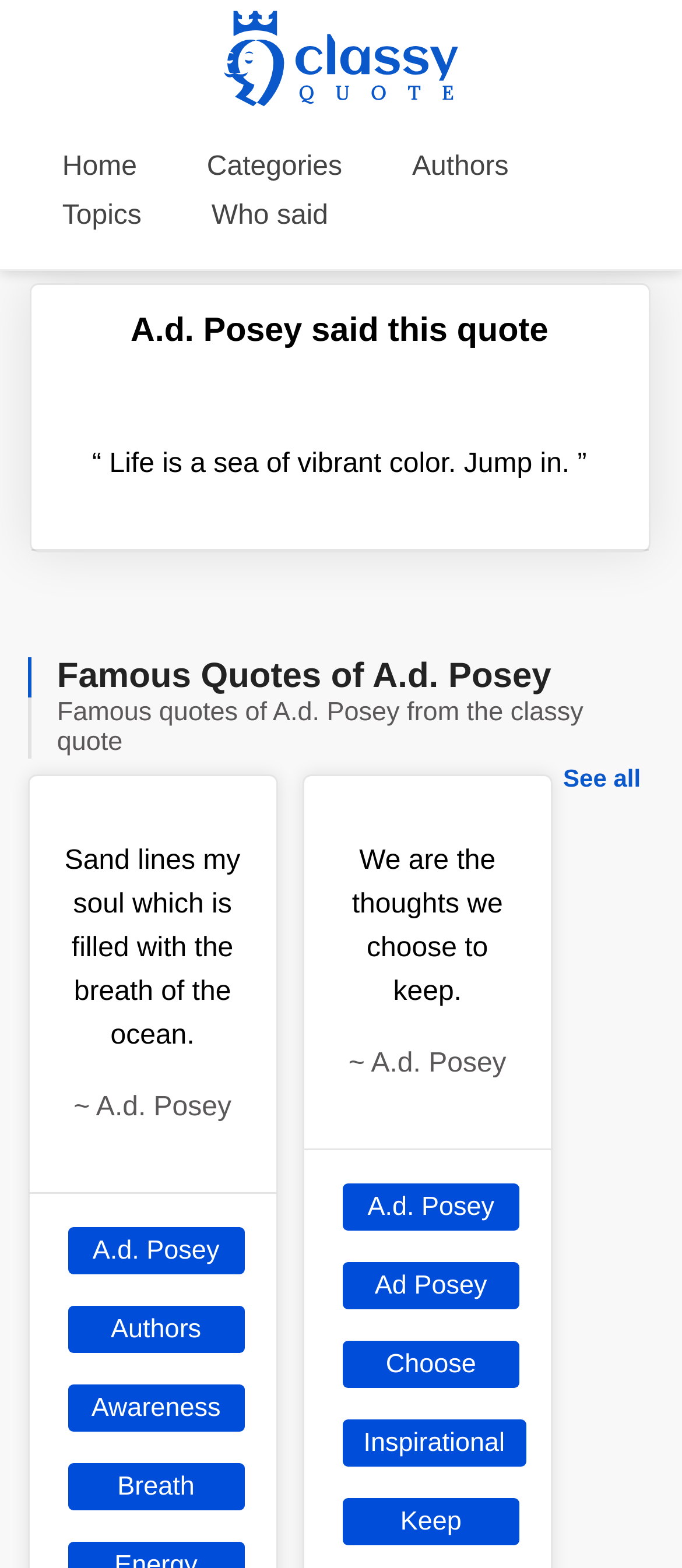Determine the bounding box coordinates in the format (top-left x, top-left y, bottom-right x, bottom-right y). Ensure all values are floating point numbers between 0 and 1. Identify the bounding box of the UI element described by: See all

[0.805, 0.483, 0.96, 0.508]